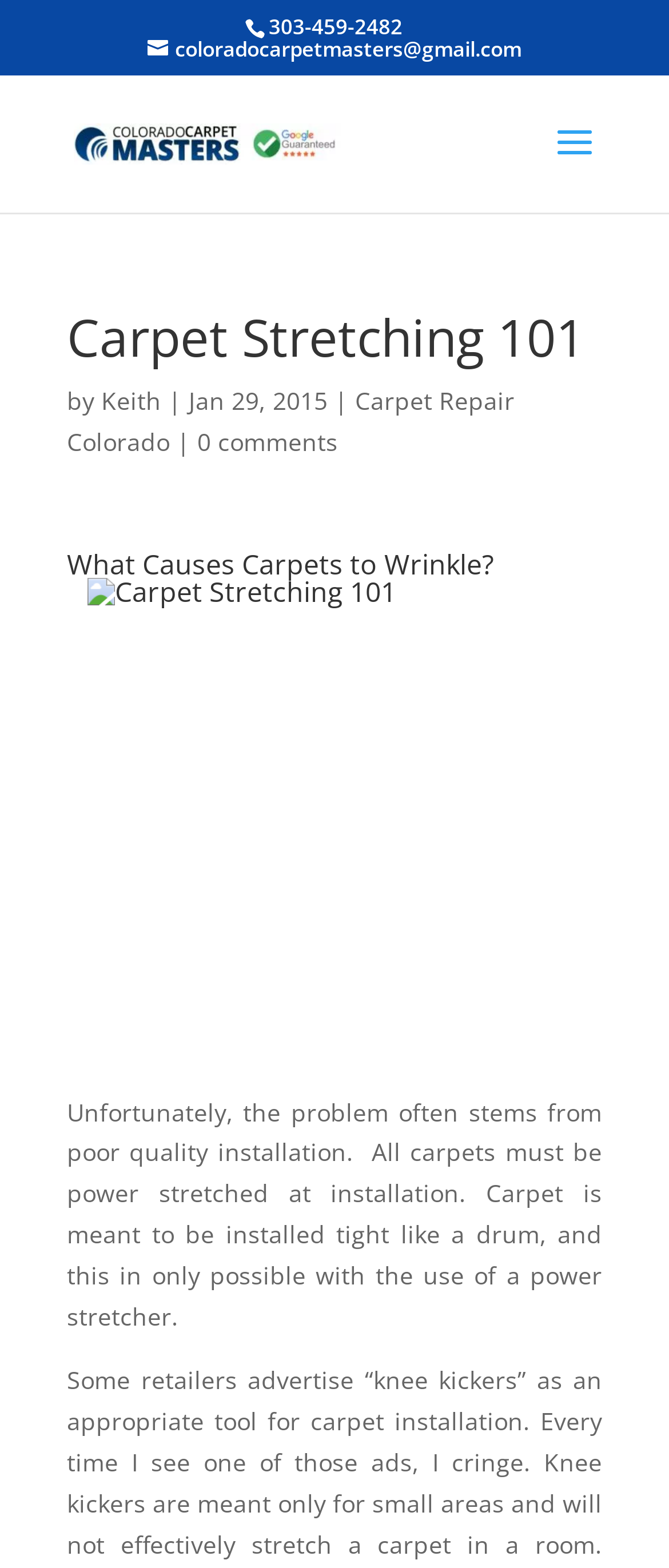What is the purpose of power stretching in carpet installation?
Look at the webpage screenshot and answer the question with a detailed explanation.

I found the purpose by looking at the static text element with the bounding box coordinates [0.1, 0.698, 0.9, 0.849] which contains the text 'Carpet is meant to be installed tight like a drum, and this in only possible with the use of a power stretcher'.